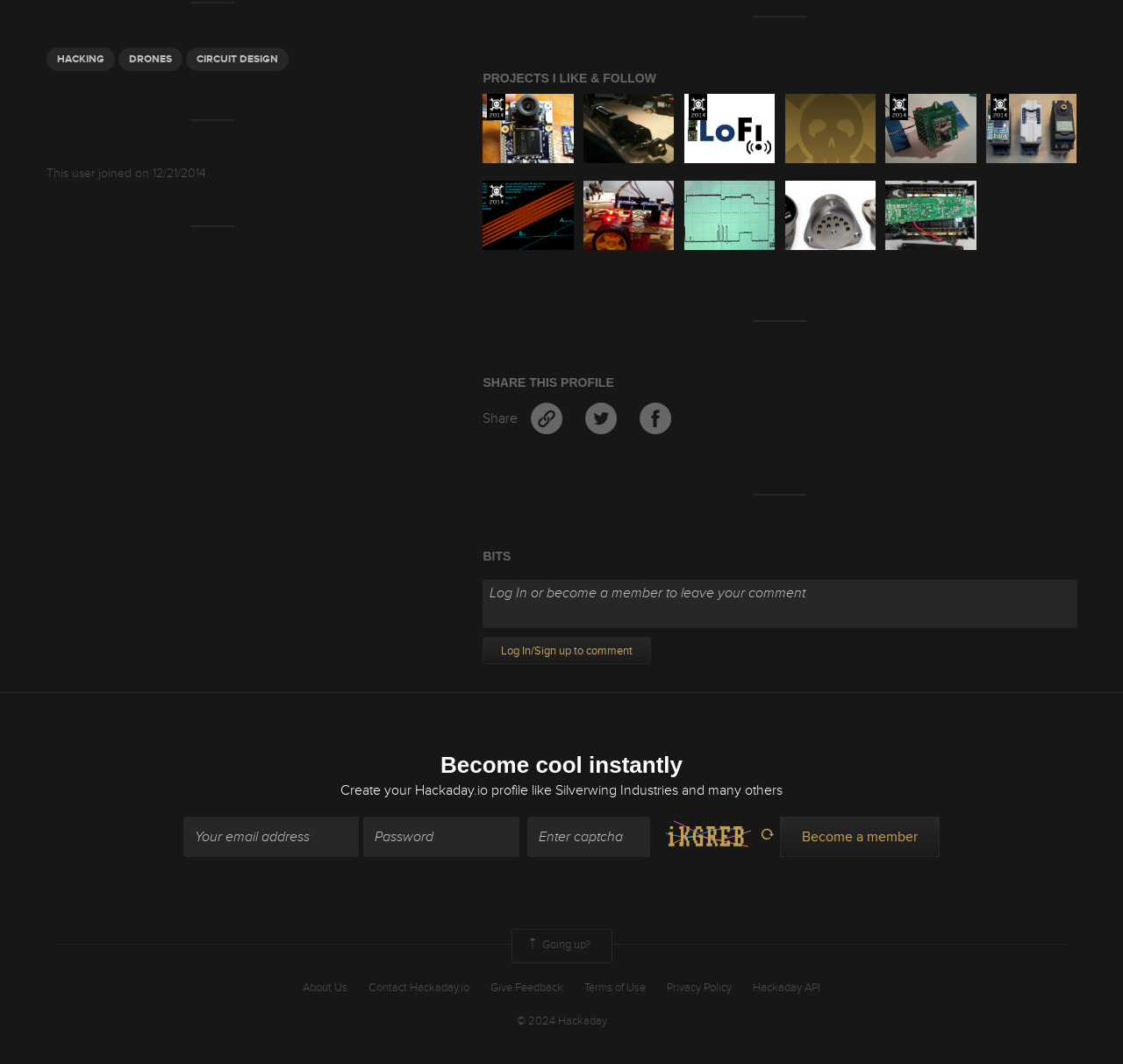Respond to the question with just a single word or phrase: 
What is the title of the section with project links?

PROJECTS I LIKE & FOLLOW